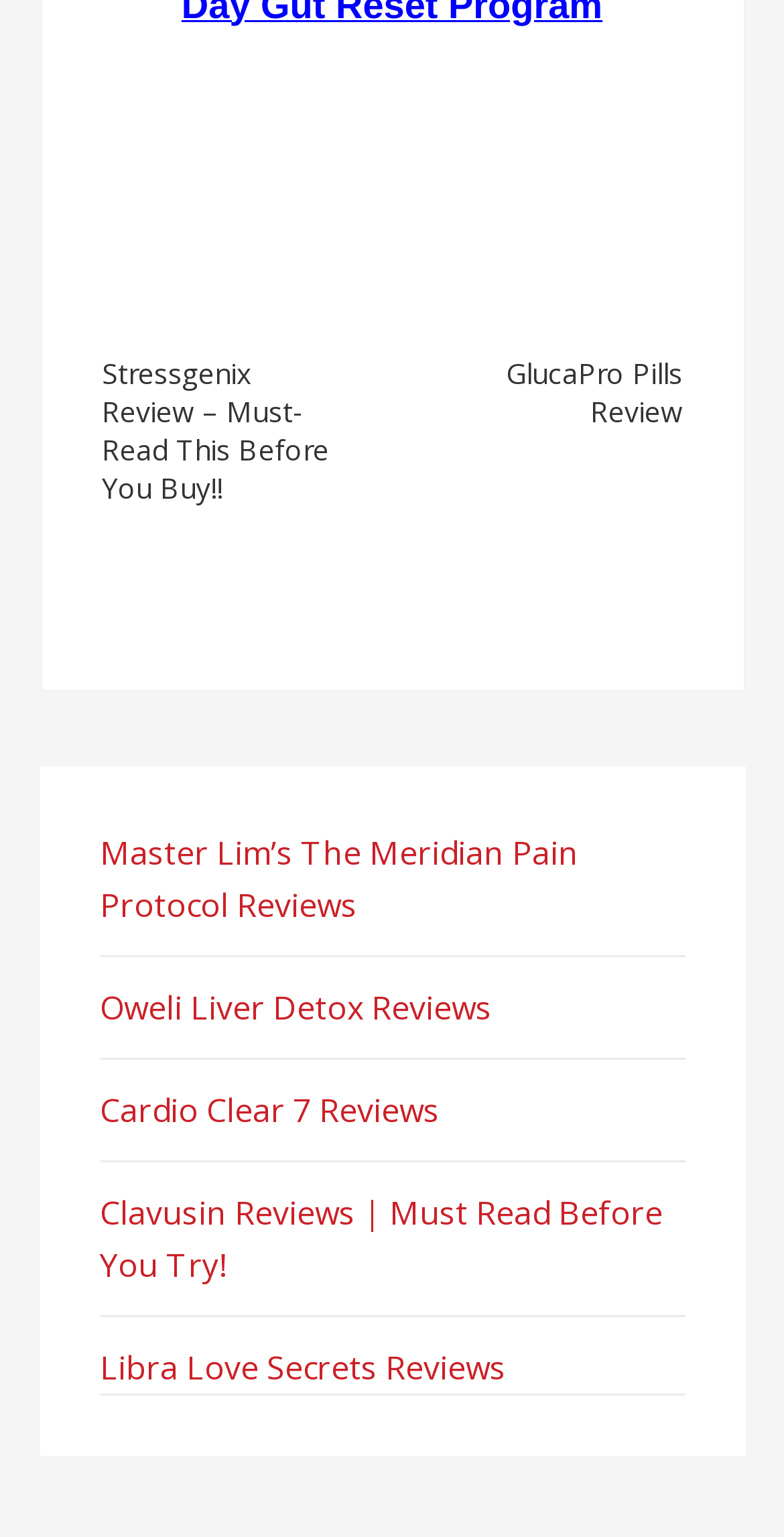What is the y-coordinate of the top of the 'Posts' navigation element?
Using the image provided, answer with just one word or phrase.

0.23